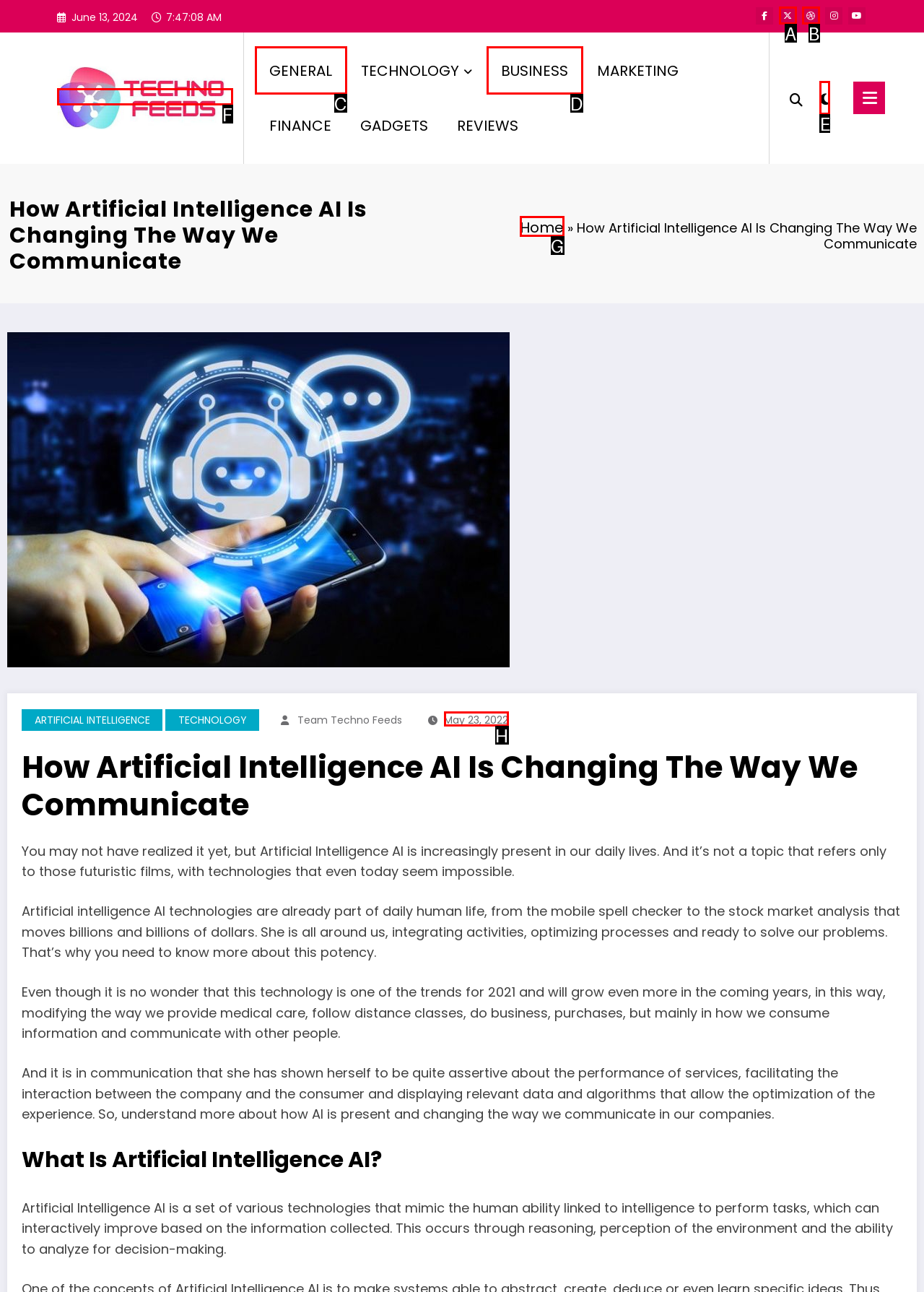Determine which HTML element to click on in order to complete the action: Go to GENERAL page.
Reply with the letter of the selected option.

C